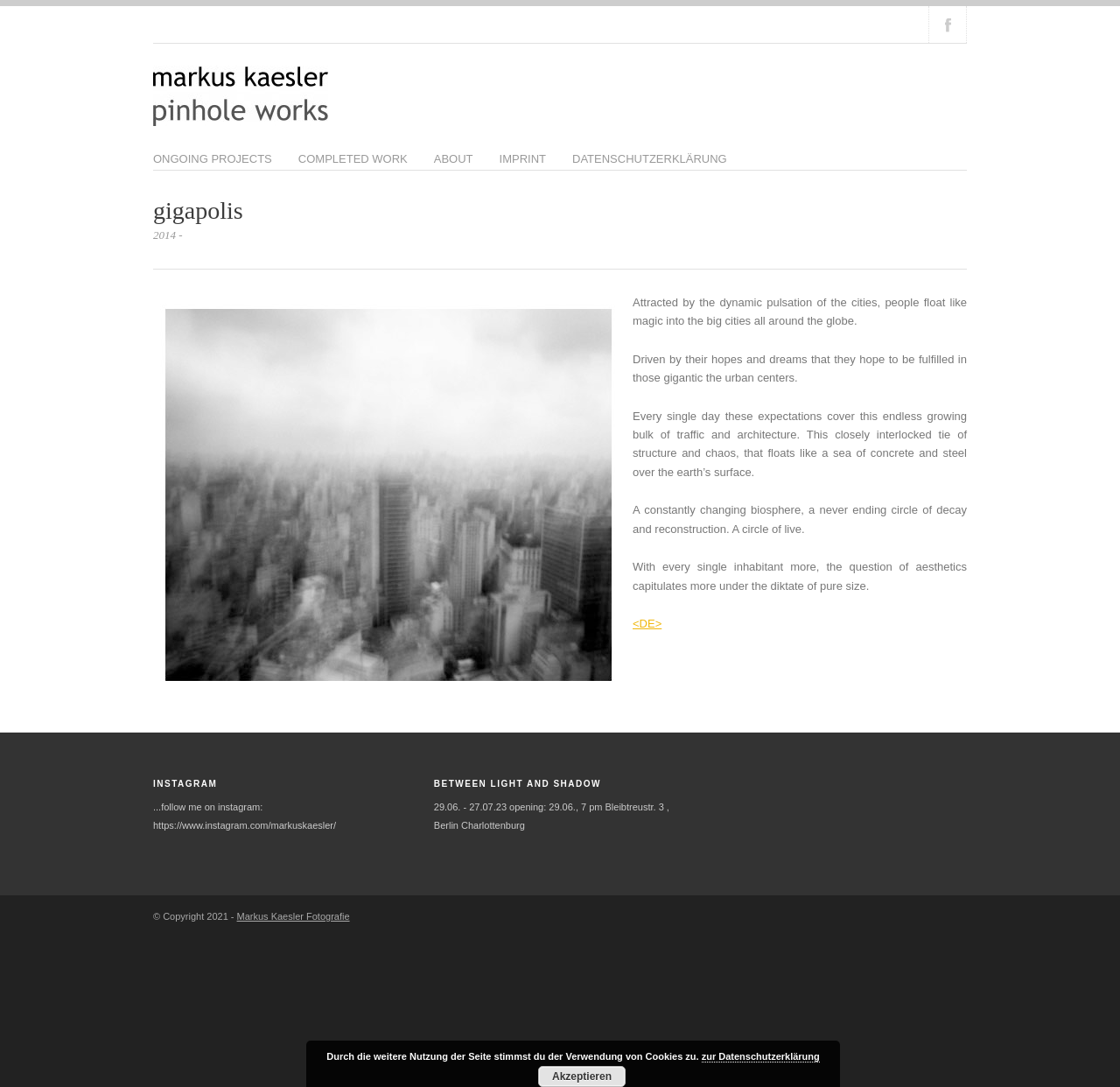Find the bounding box coordinates of the element's region that should be clicked in order to follow the given instruction: "View Instagram profile". The coordinates should consist of four float numbers between 0 and 1, i.e., [left, top, right, bottom].

[0.137, 0.755, 0.3, 0.764]